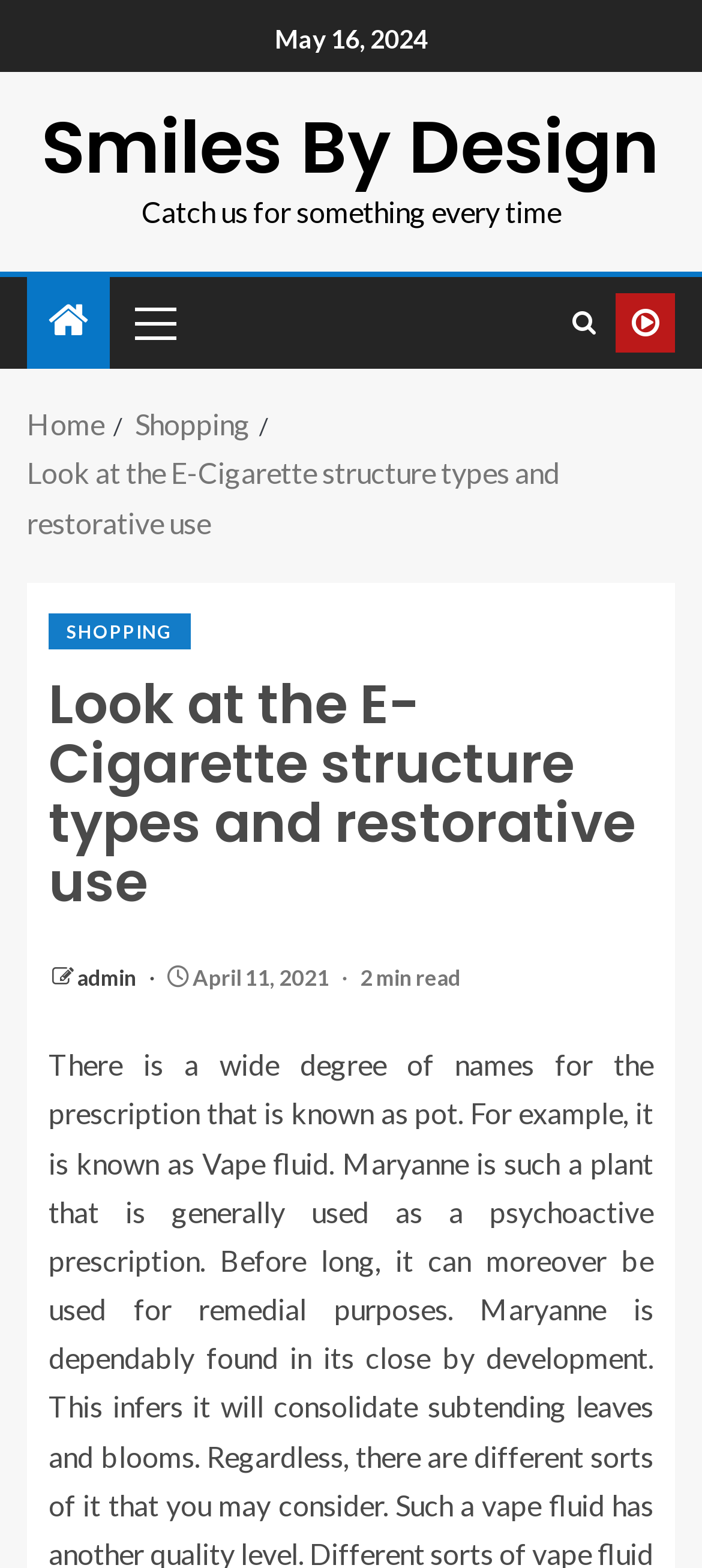Respond to the question below with a single word or phrase:
What is the date of the latest article?

May 16, 2024